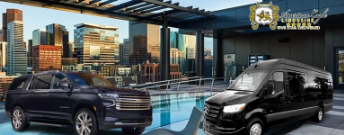Respond with a single word or short phrase to the following question: 
What is the name of the limousine service?

American Eagle Limousine